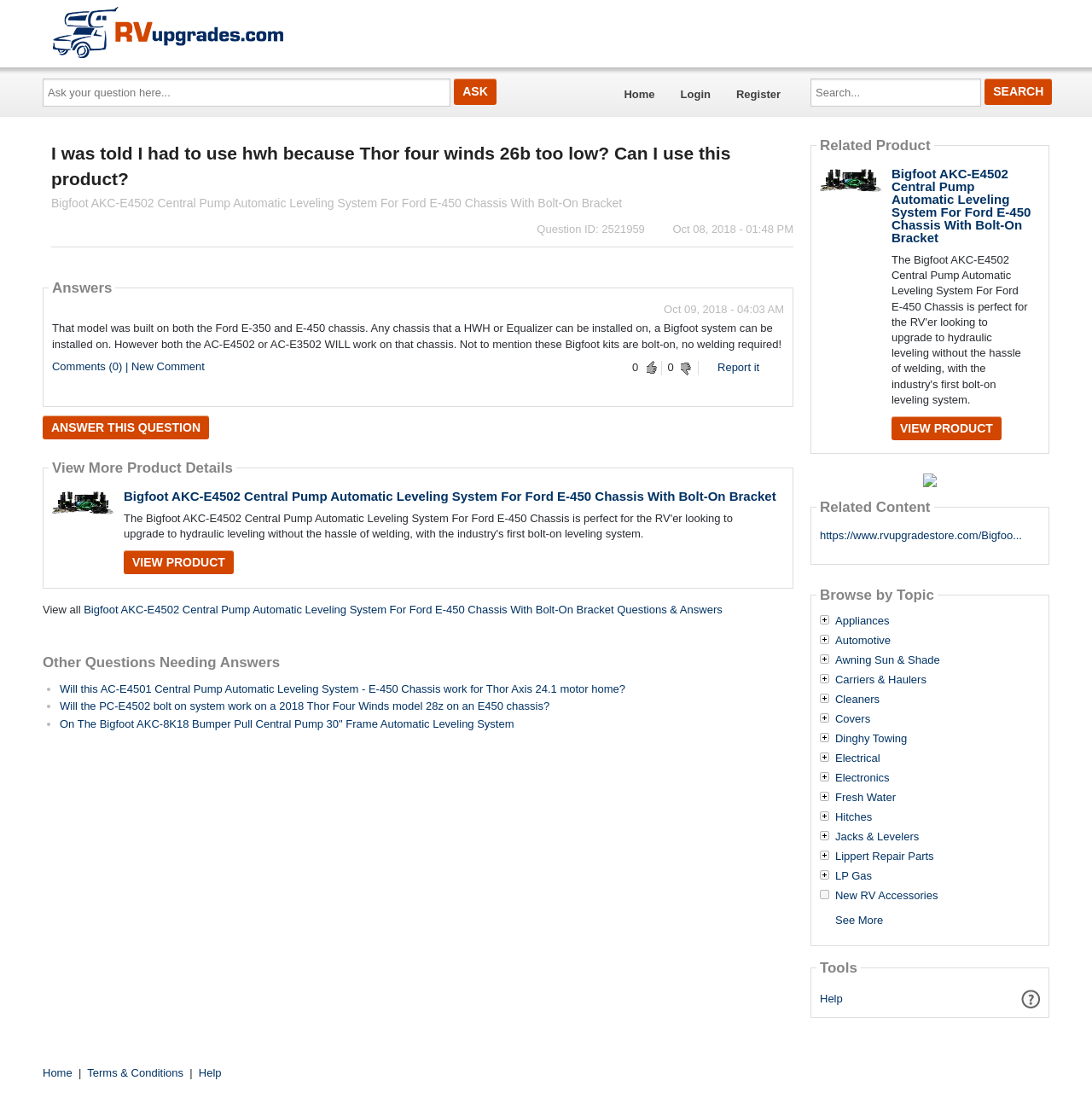Please find the bounding box coordinates in the format (top-left x, top-left y, bottom-right x, bottom-right y) for the given element description. Ensure the coordinates are floating point numbers between 0 and 1. Description: Mindtree

None